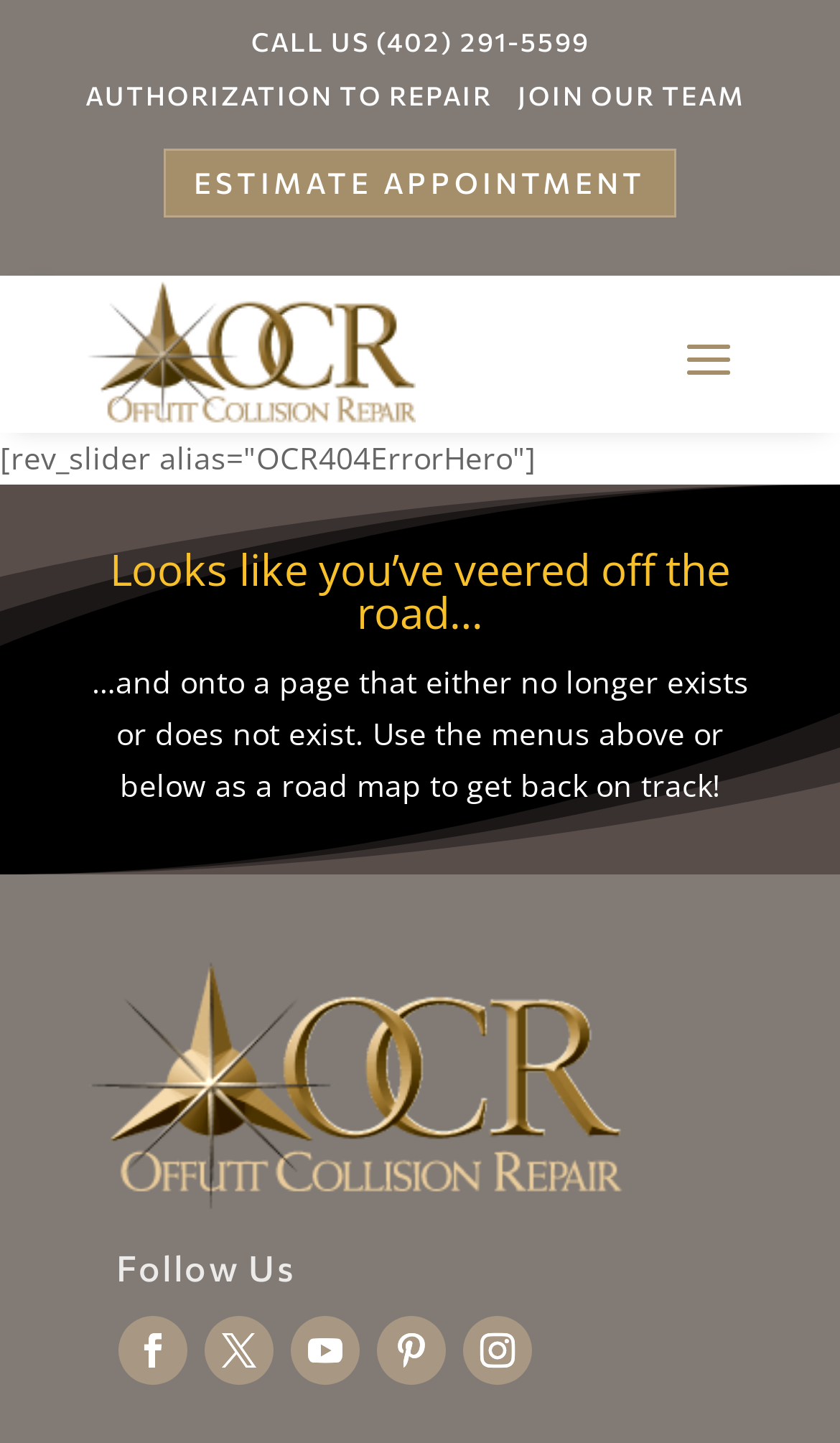Extract the bounding box coordinates for the UI element described as: "Follow".

[0.141, 0.912, 0.223, 0.96]